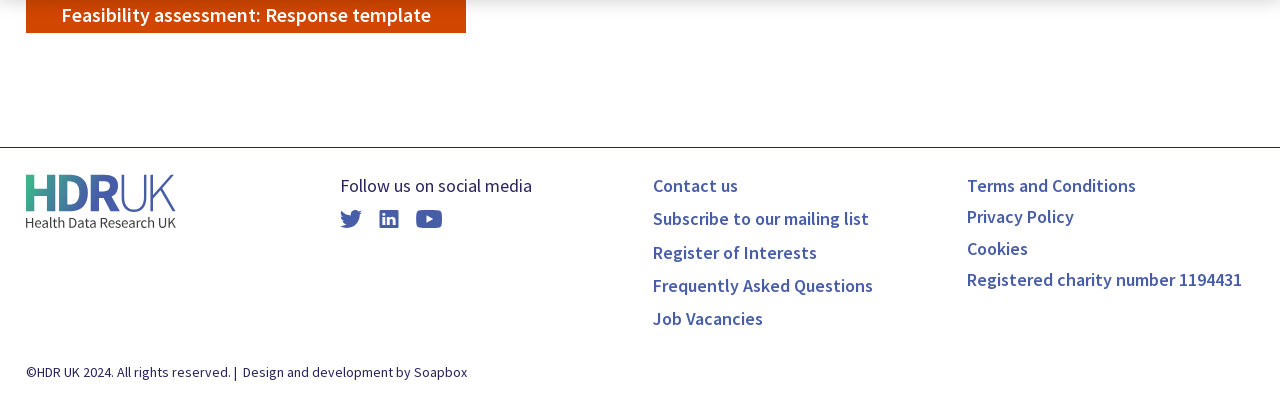Find the bounding box coordinates of the element to click in order to complete the given instruction: "Contact us."

[0.51, 0.427, 0.577, 0.484]